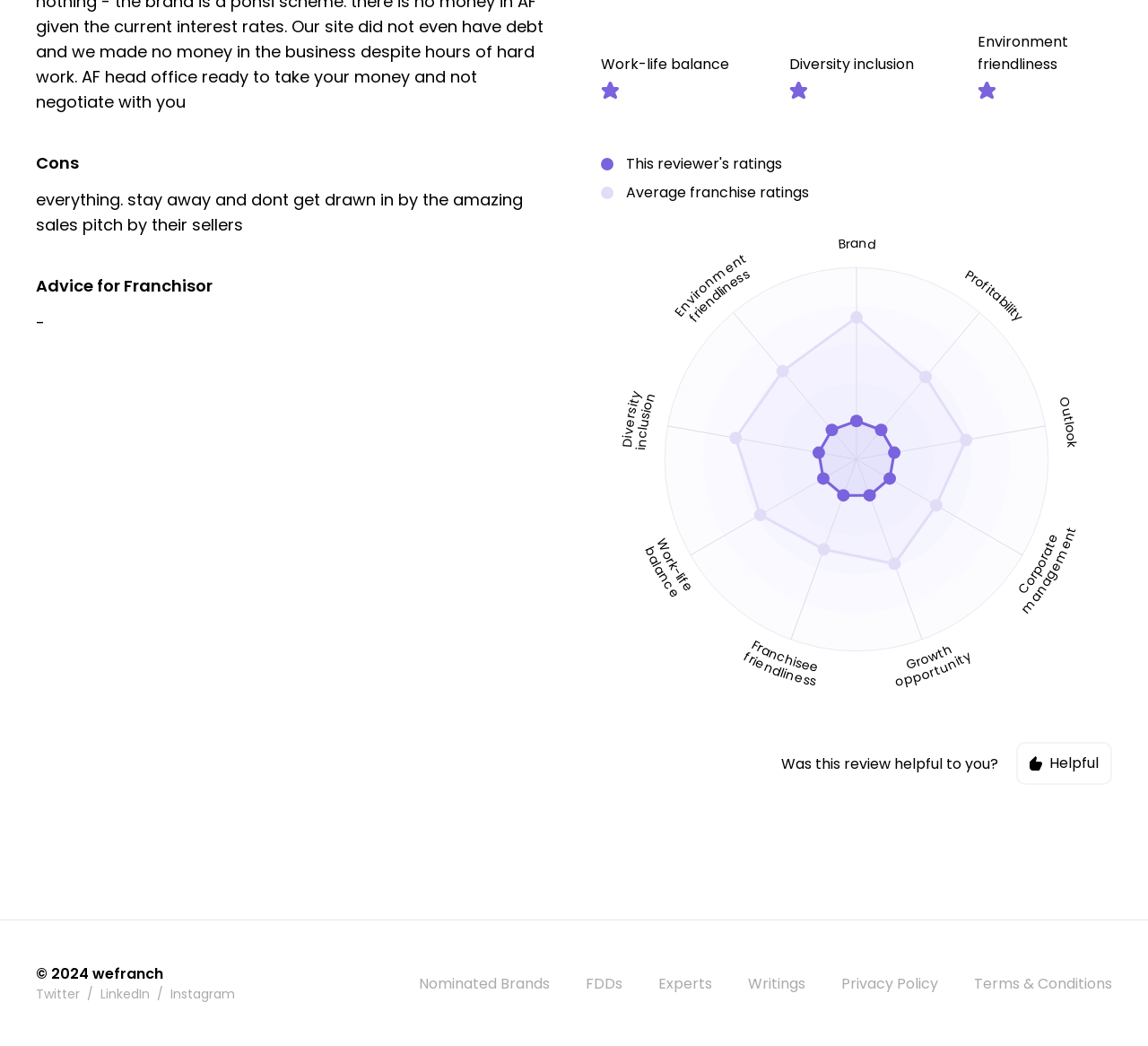Identify the bounding box coordinates for the UI element described by the following text: "© 2024". Provide the coordinates as four float numbers between 0 and 1, in the format [left, top, right, bottom].

None